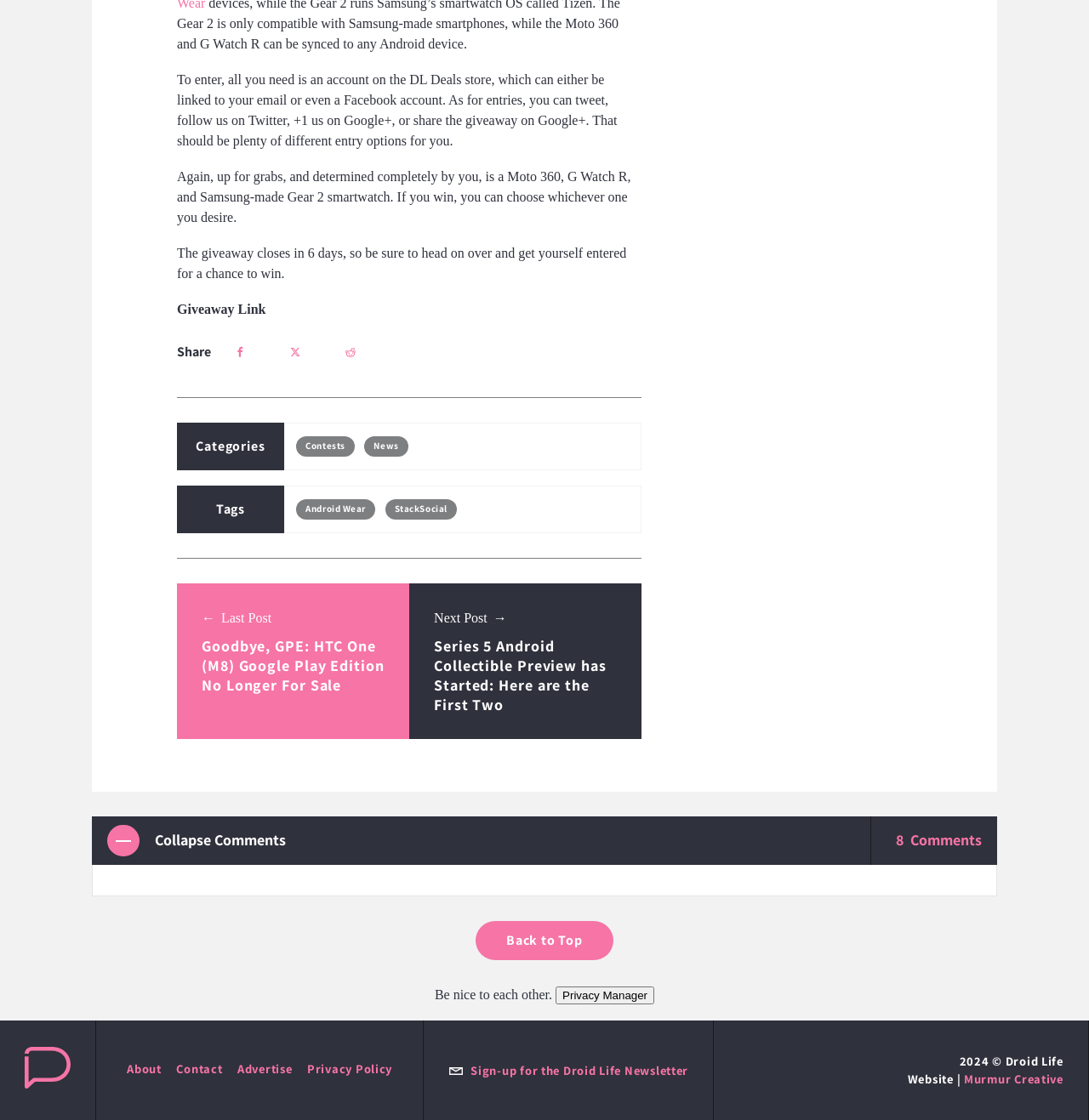Specify the bounding box coordinates of the region I need to click to perform the following instruction: "Click the Listen link". The coordinates must be four float numbers in the range of 0 to 1, i.e., [left, top, right, bottom].

None